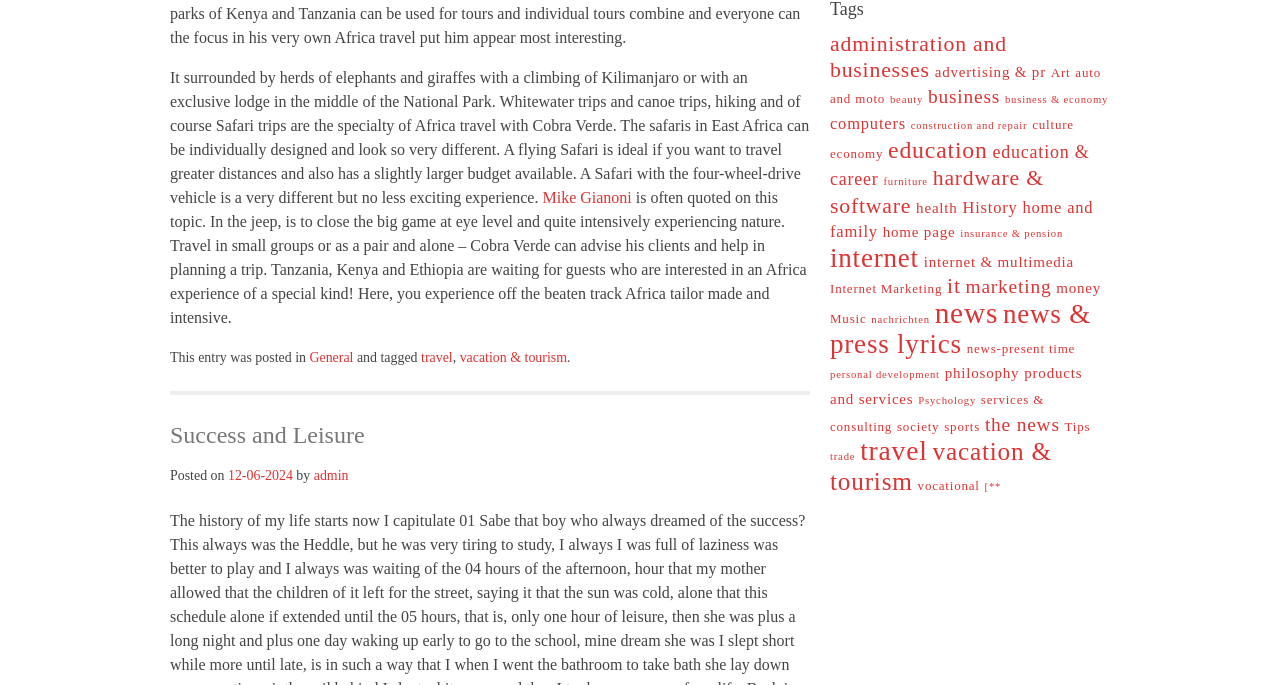Please provide a brief answer to the question using only one word or phrase: 
What type of trips are offered by Cobra Verde?

Safari trips